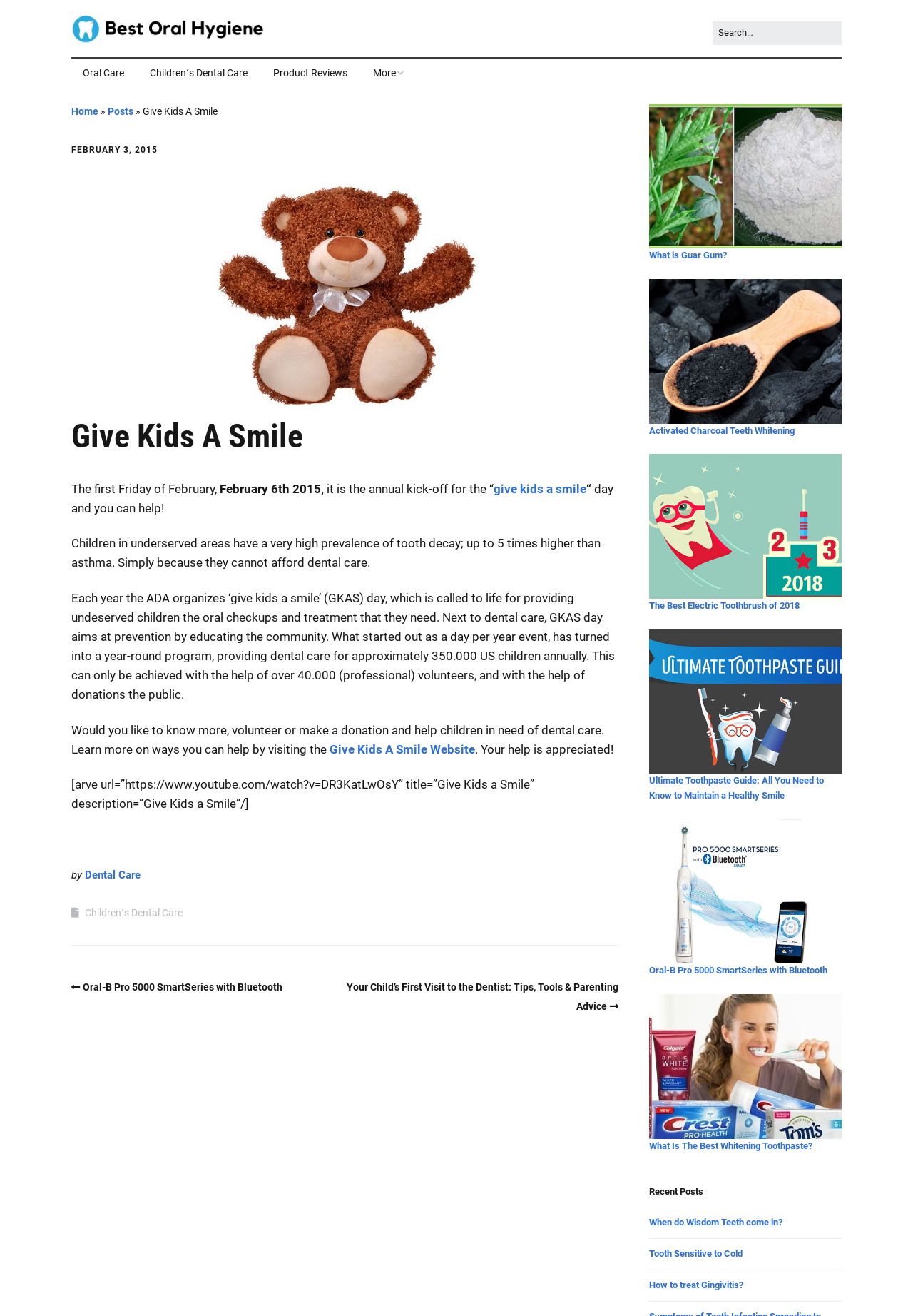Please identify and generate the text content of the webpage's main heading.

Best Oral Hygiene